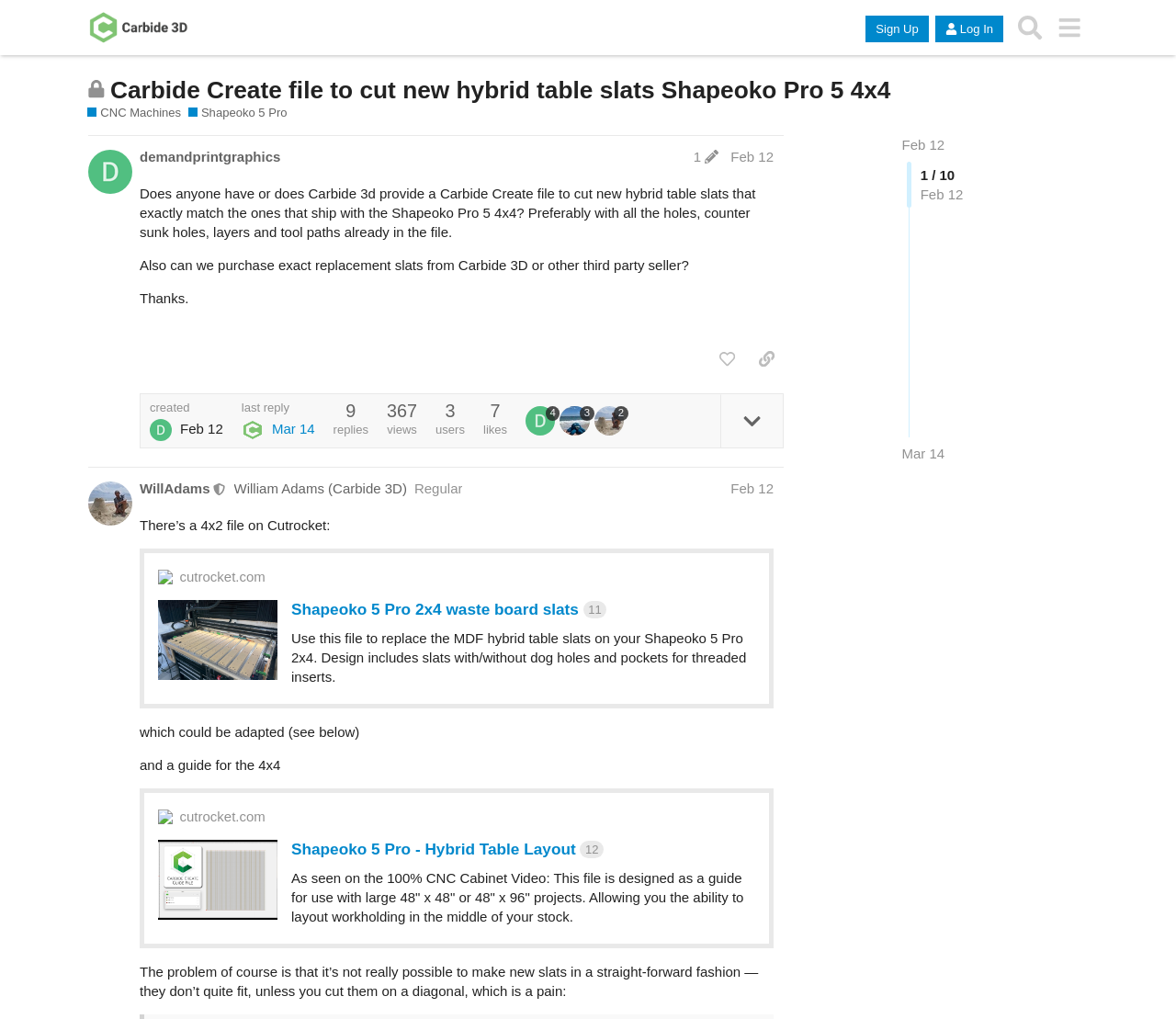Please determine the bounding box coordinates for the element that should be clicked to follow these instructions: "Click on the topic 'Carbide Create file to cut new hybrid table slats Shapeoko Pro 5 4x4'".

[0.094, 0.074, 0.757, 0.101]